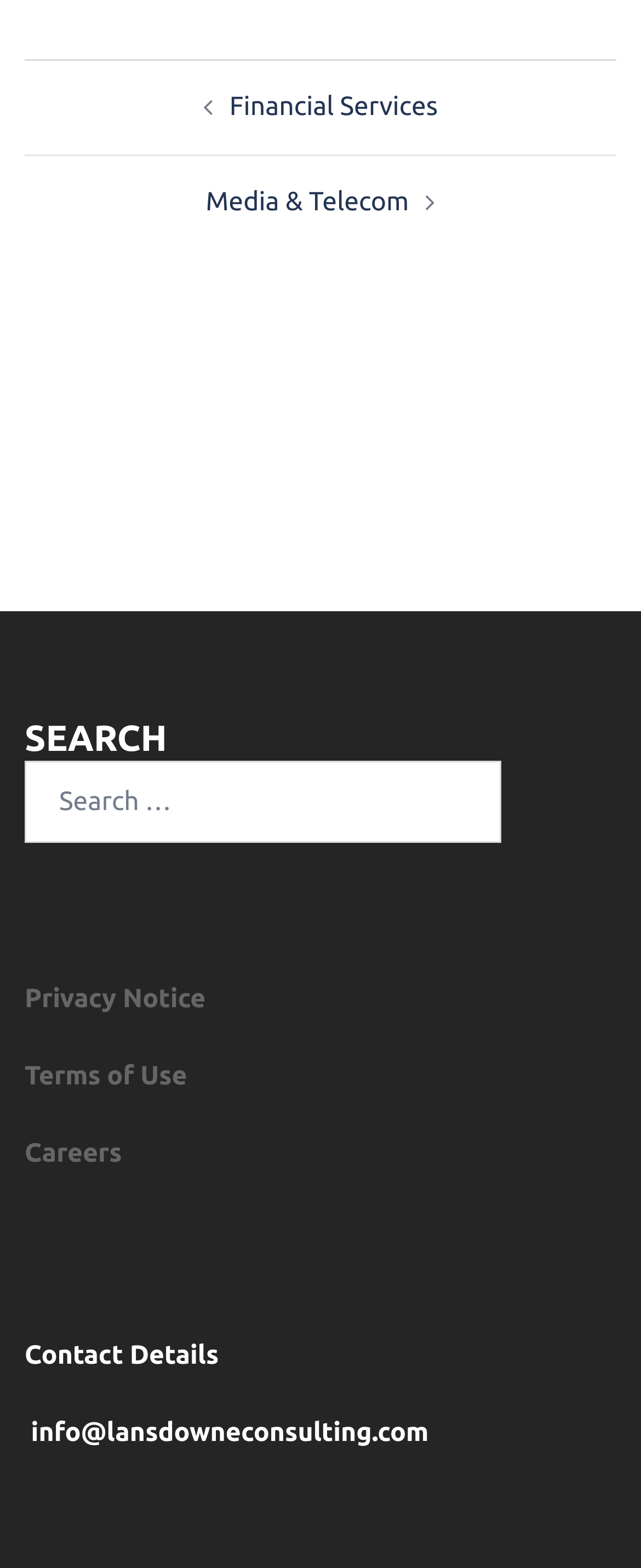How many images are on the webpage?
Look at the image and respond with a one-word or short-phrase answer.

2